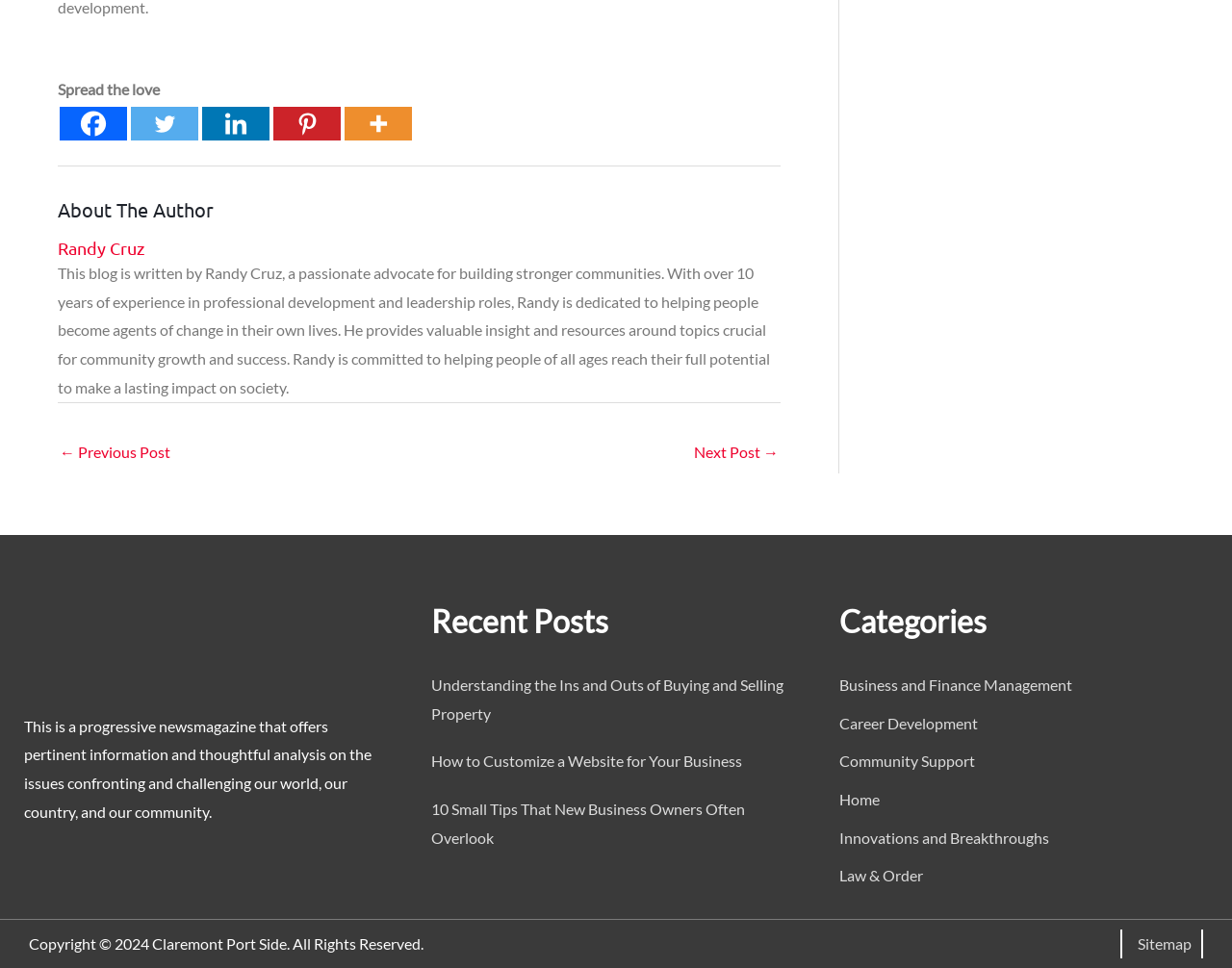How many navigation sections are there?
Based on the image content, provide your answer in one word or a short phrase.

3